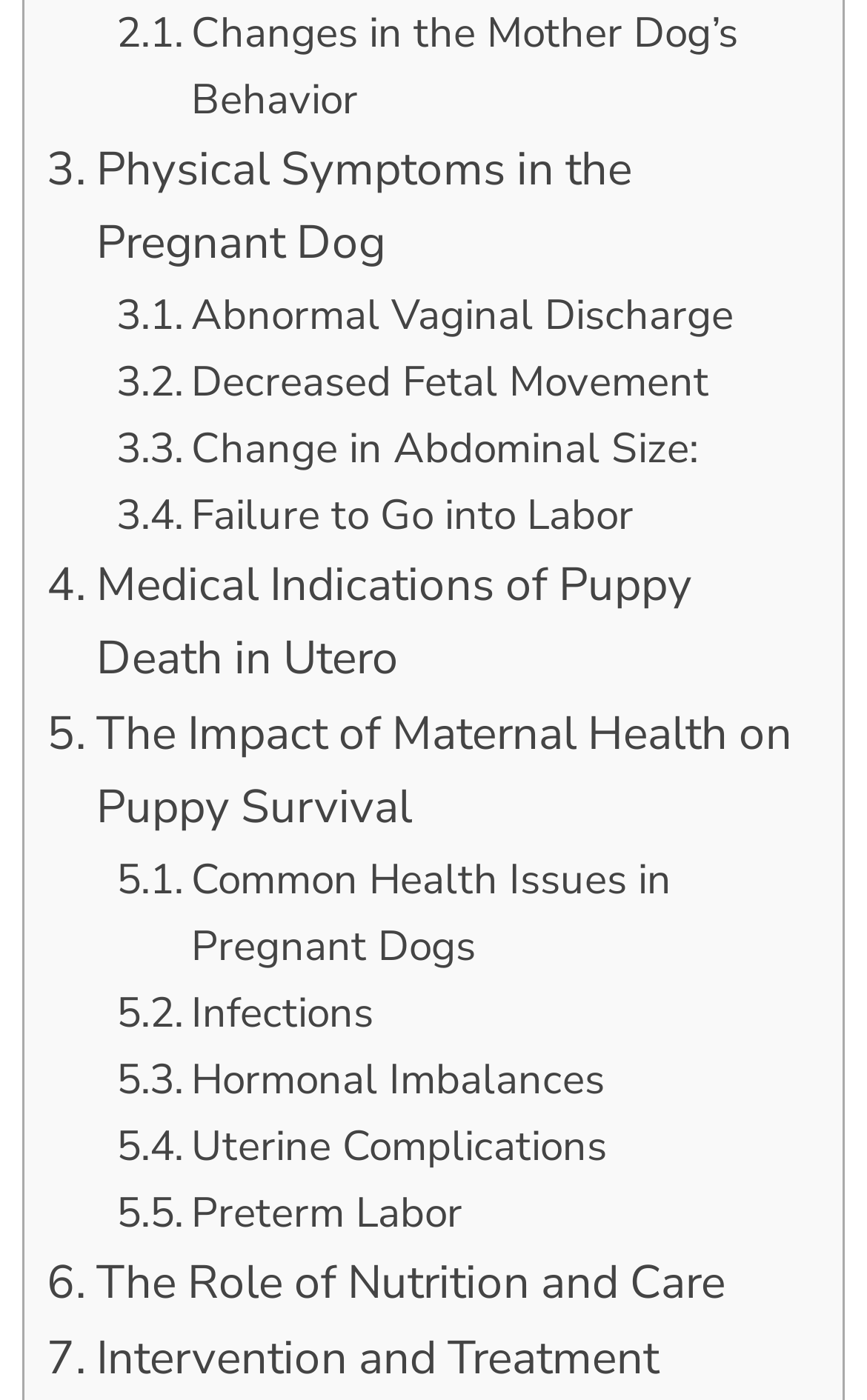Please determine the bounding box coordinates of the area that needs to be clicked to complete this task: 'Explore the impact of maternal health on puppy survival'. The coordinates must be four float numbers between 0 and 1, formatted as [left, top, right, bottom].

[0.054, 0.498, 0.921, 0.604]